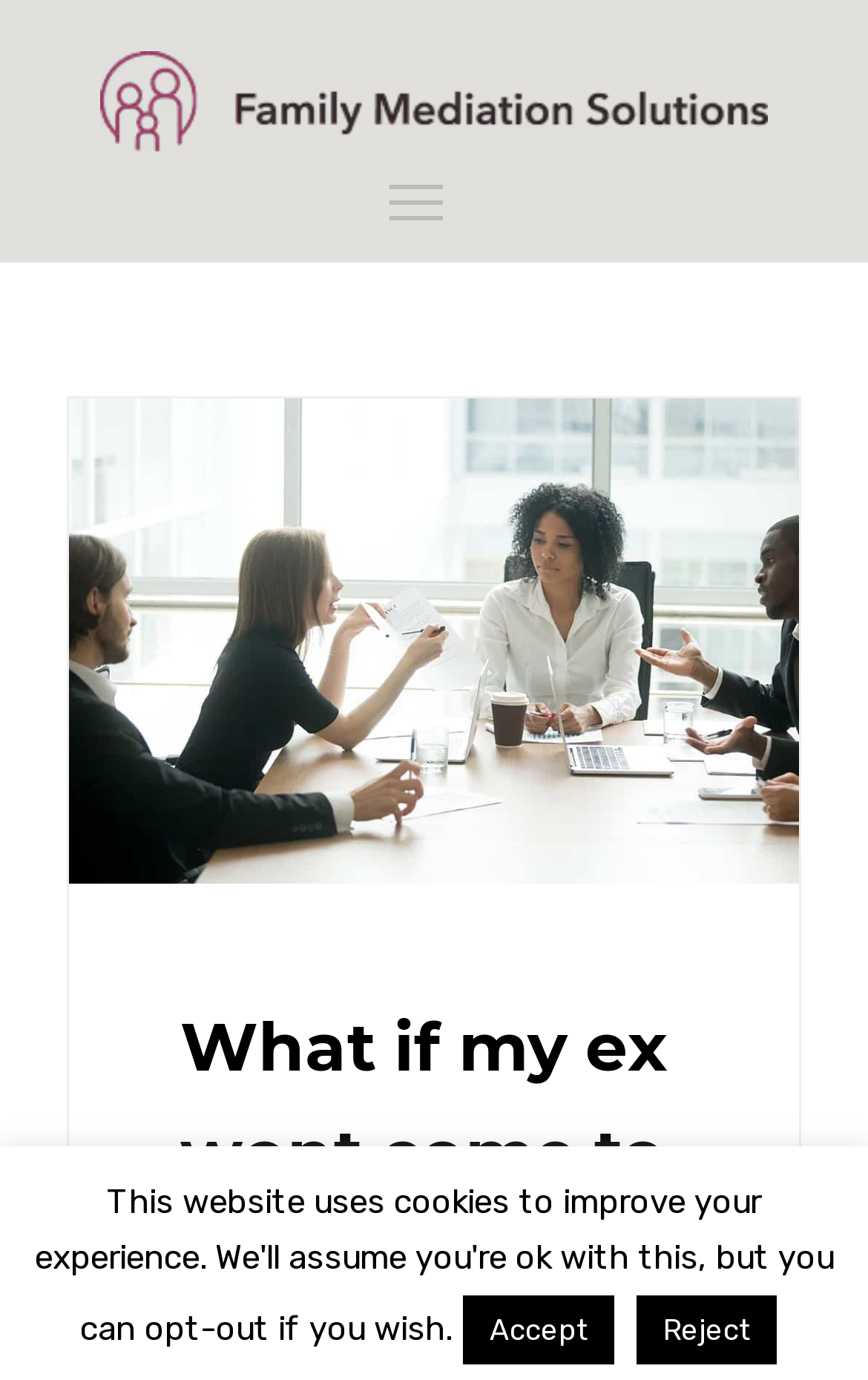Please find the bounding box for the UI component described as follows: "Reject".

[0.733, 0.939, 0.895, 0.989]